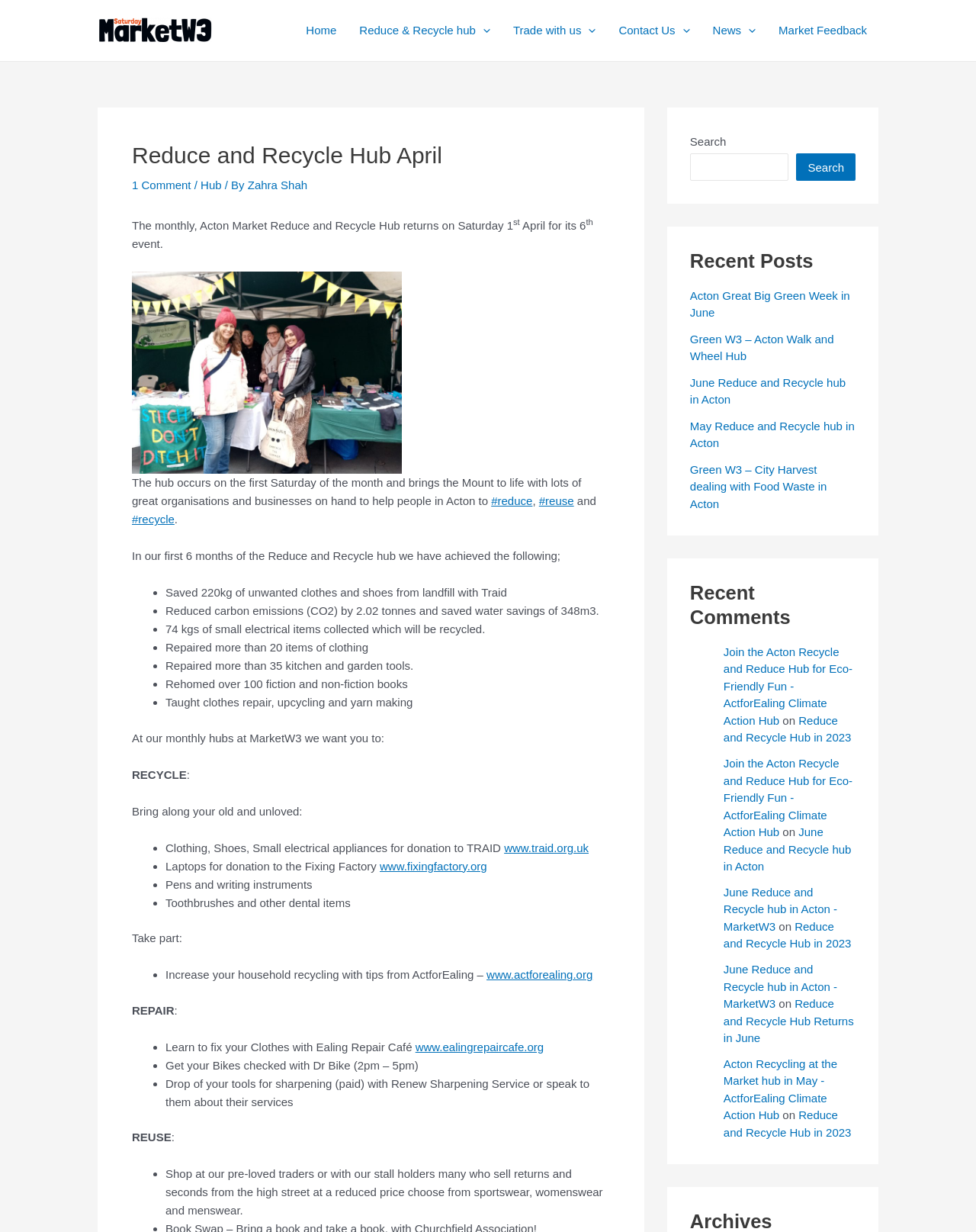Locate the bounding box coordinates of the element you need to click to accomplish the task described by this instruction: "Click the 'Contact Us' link".

[0.622, 0.0, 0.718, 0.05]